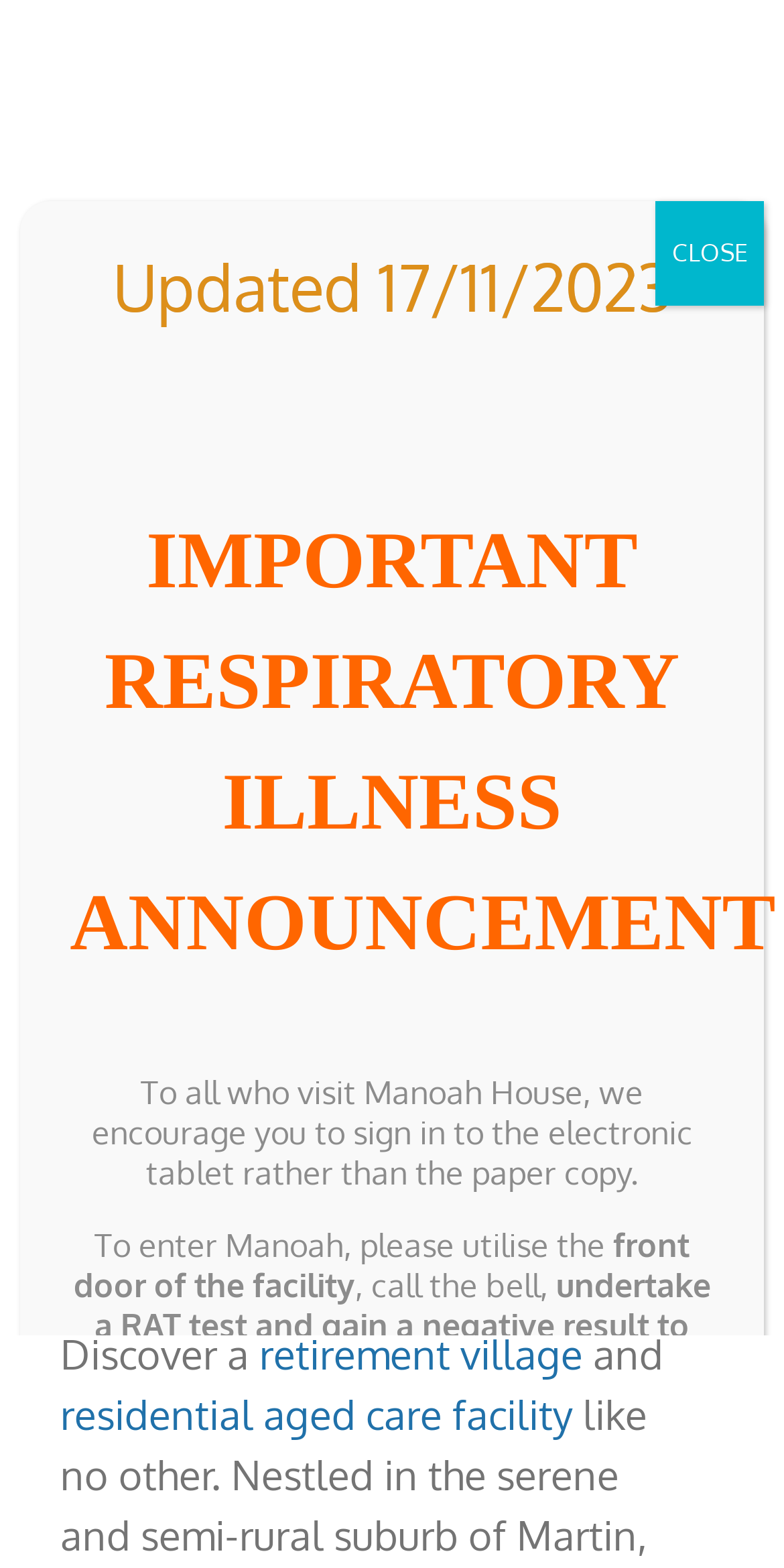How can I close the announcement dialog?
Please craft a detailed and exhaustive response to the question.

By examining the dialog box, I found a button with the text 'CLOSE' which suggests that clicking this button will close the announcement dialog.